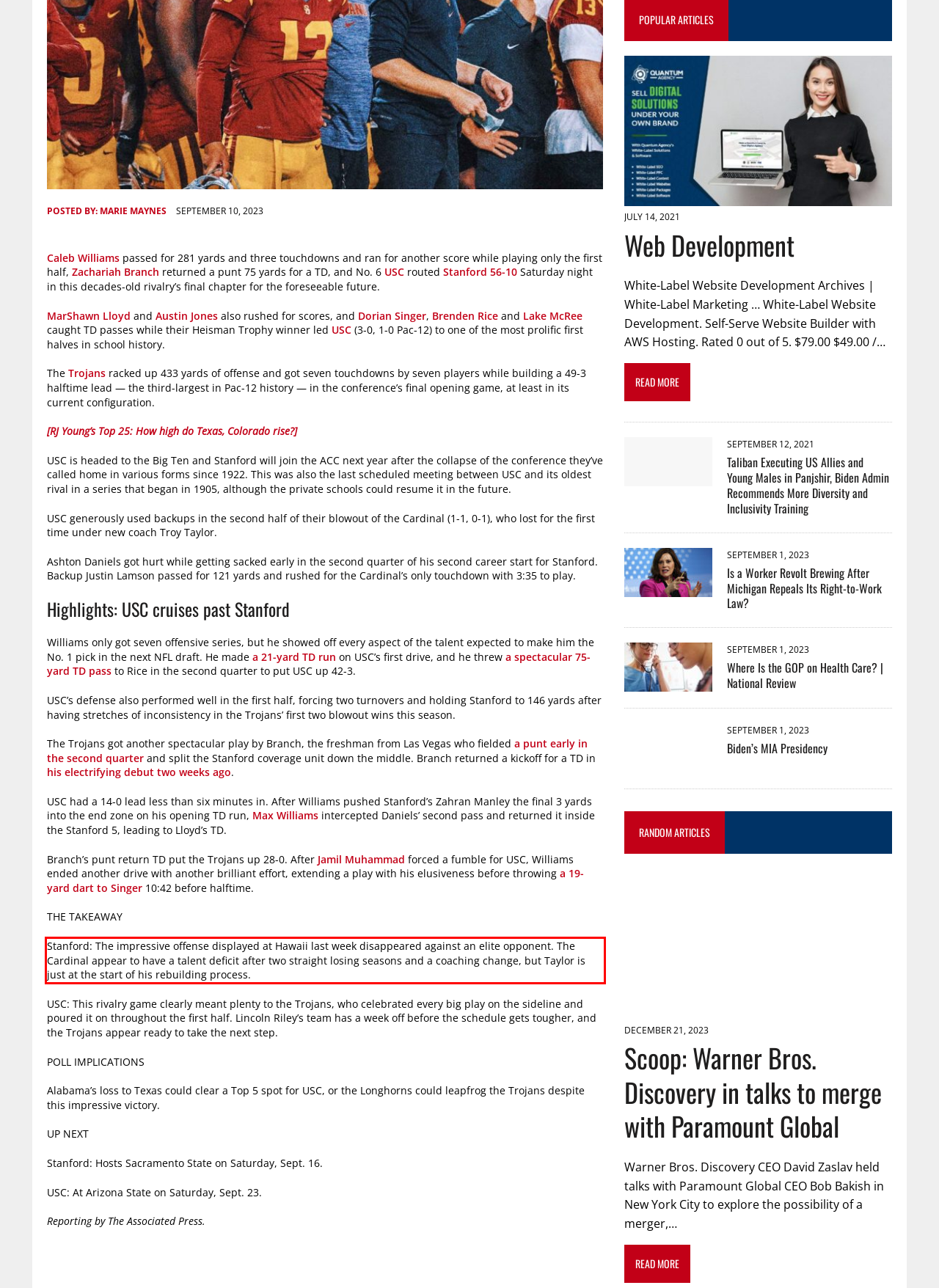Please extract the text content within the red bounding box on the webpage screenshot using OCR.

Stanford: The impressive offense displayed at Hawaii last week disappeared against an elite opponent. The Cardinal appear to have a talent deficit after two straight losing seasons and a coaching change, but Taylor is just at the start of his rebuilding process.